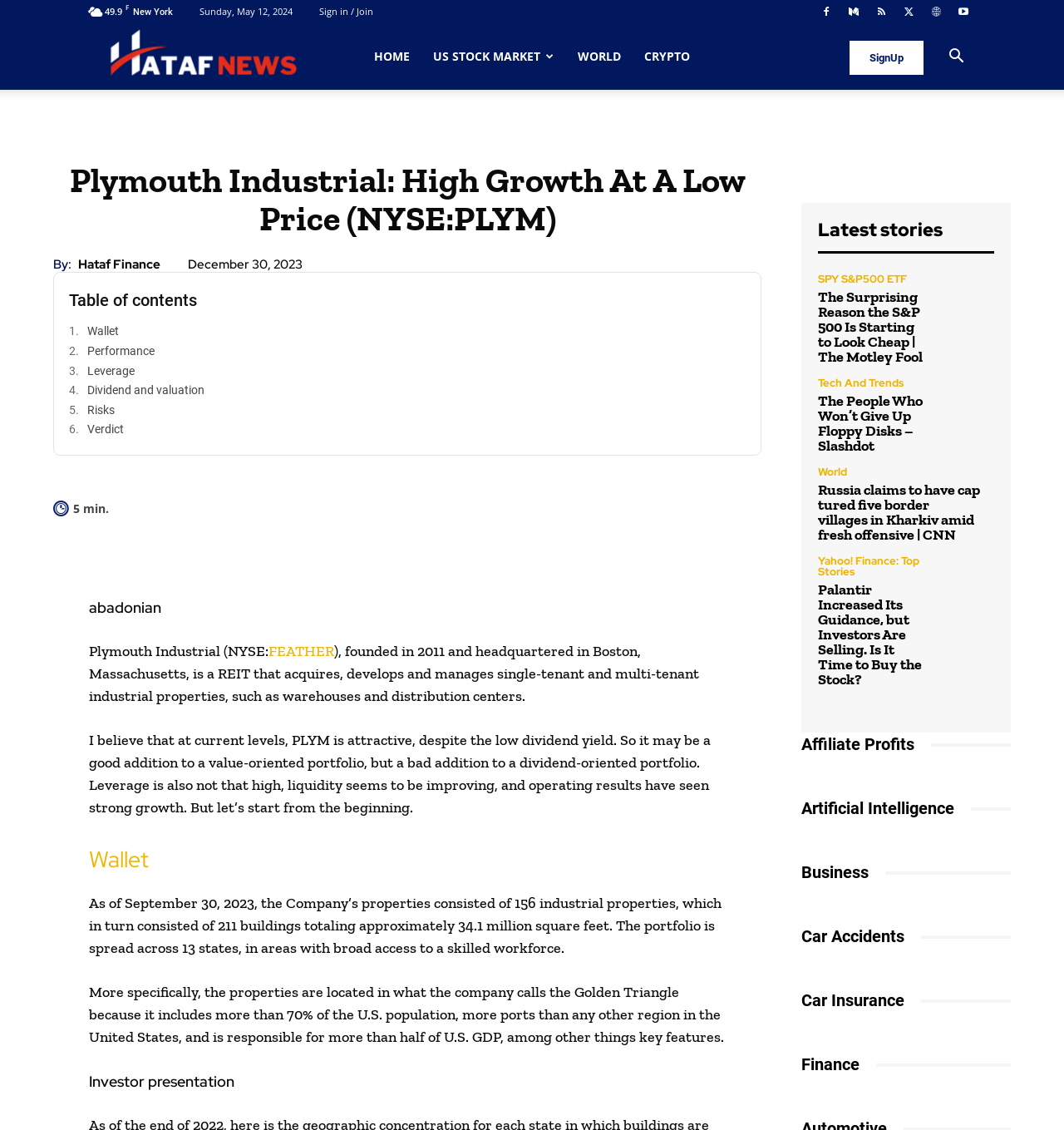Locate the bounding box coordinates of the UI element described by: "Sign in / Join". Provide the coordinates as four float numbers between 0 and 1, formatted as [left, top, right, bottom].

[0.3, 0.004, 0.351, 0.015]